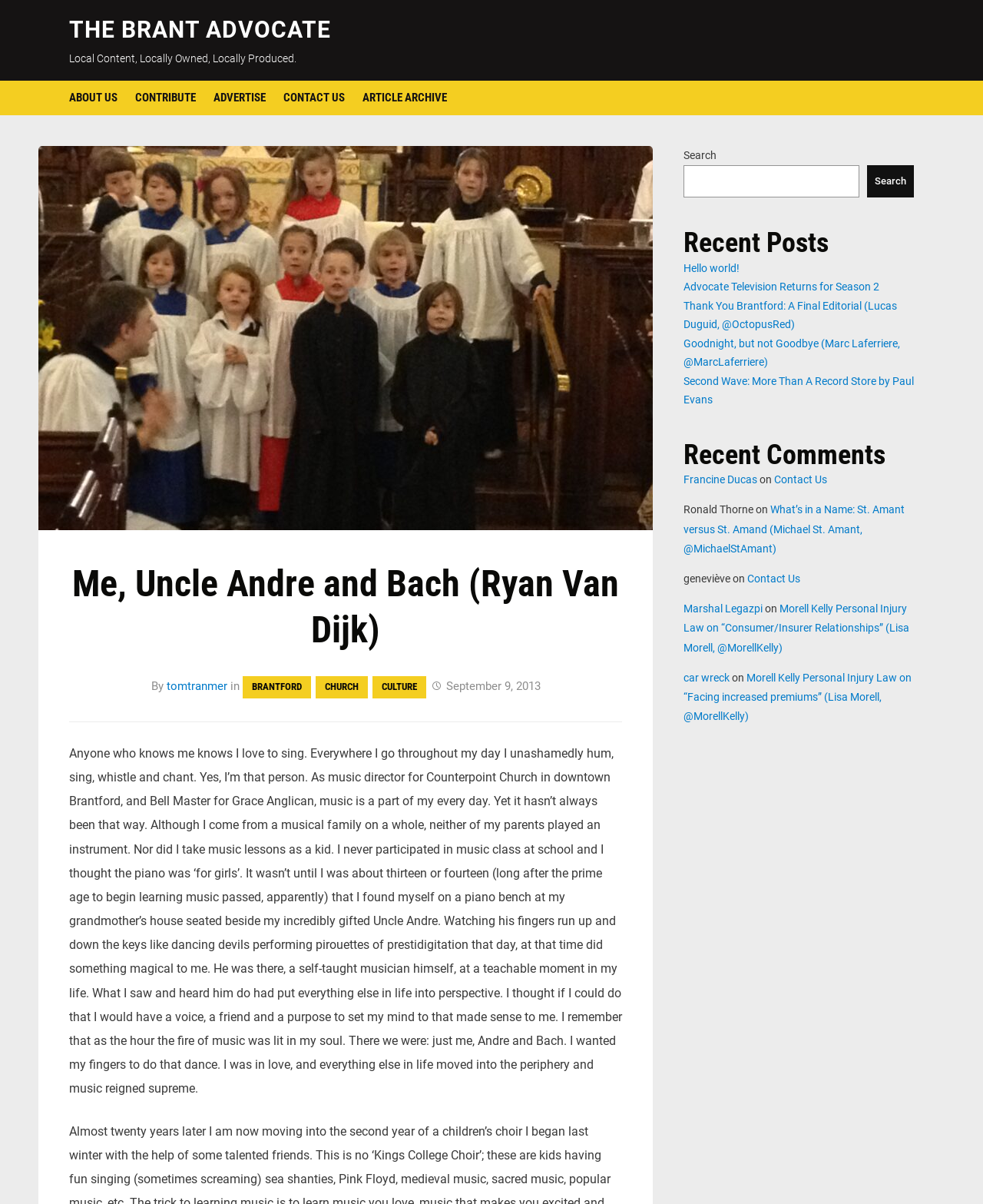Please reply to the following question with a single word or a short phrase:
What is the location of the author?

Brantford